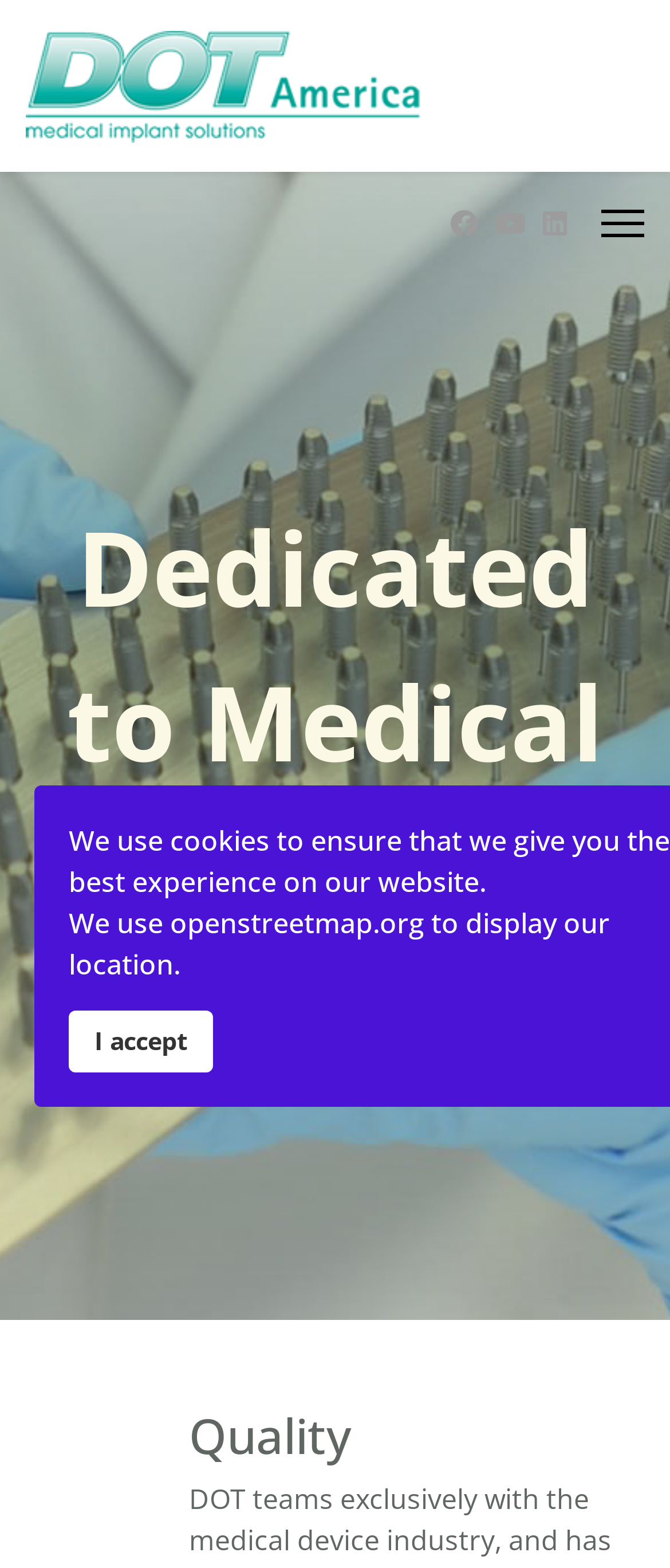Generate a thorough description of the webpage.

The webpage is about DOT America Inc., a company that specializes in the medical device industry. At the top left corner, there is a logo of DOT America Inc., which is also a link. Below the logo, there are three social media links: Facebook, Youtube, and Linkedin, aligned horizontally. 

On the top right corner, there is a menu link. Below the menu link, there is a heading "Quality" and a static text "Dedicated to Medical Devices", which is the main title of the webpage. 

In the middle of the webpage, there is a paragraph of text that describes the company's focus on the medical device industry and its commitment to meeting specific quality standards. 

At the bottom of the webpage, there are two notices: one about the use of cookies to ensure the best user experience, and another about the use of openstreetmap.org to display the company's location. There is also an "I accept" link, likely related to the cookie notice.